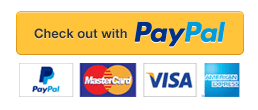What is the purpose of the design?
Based on the screenshot, provide your answer in one word or phrase.

Convenience and security